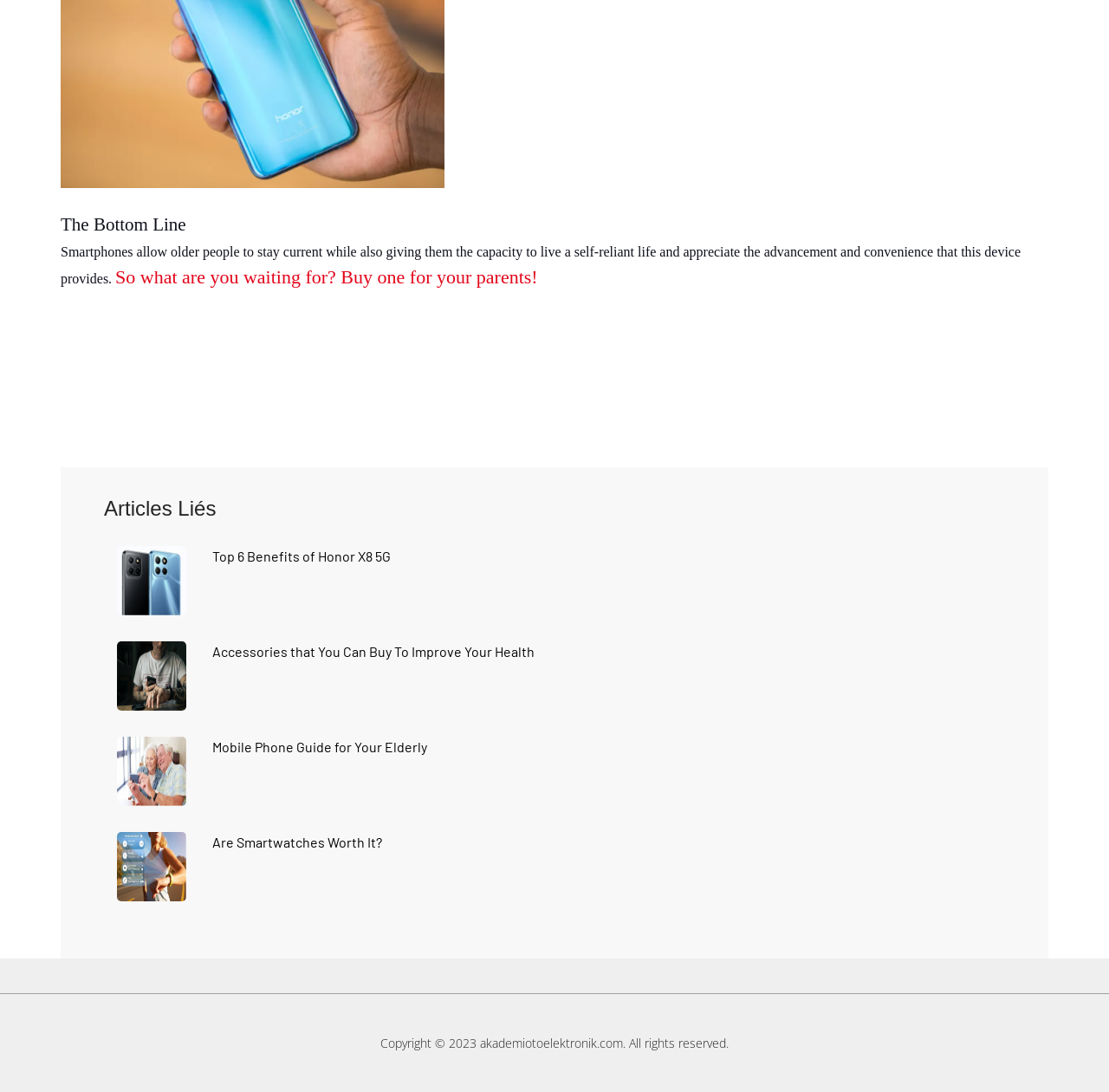Please analyze the image and provide a thorough answer to the question:
What is the purpose of the article?

The purpose of the article can be inferred from the text 'So what are you waiting for? Buy one for your parents!' which suggests that the article is encouraging readers to buy smartphones for their parents.